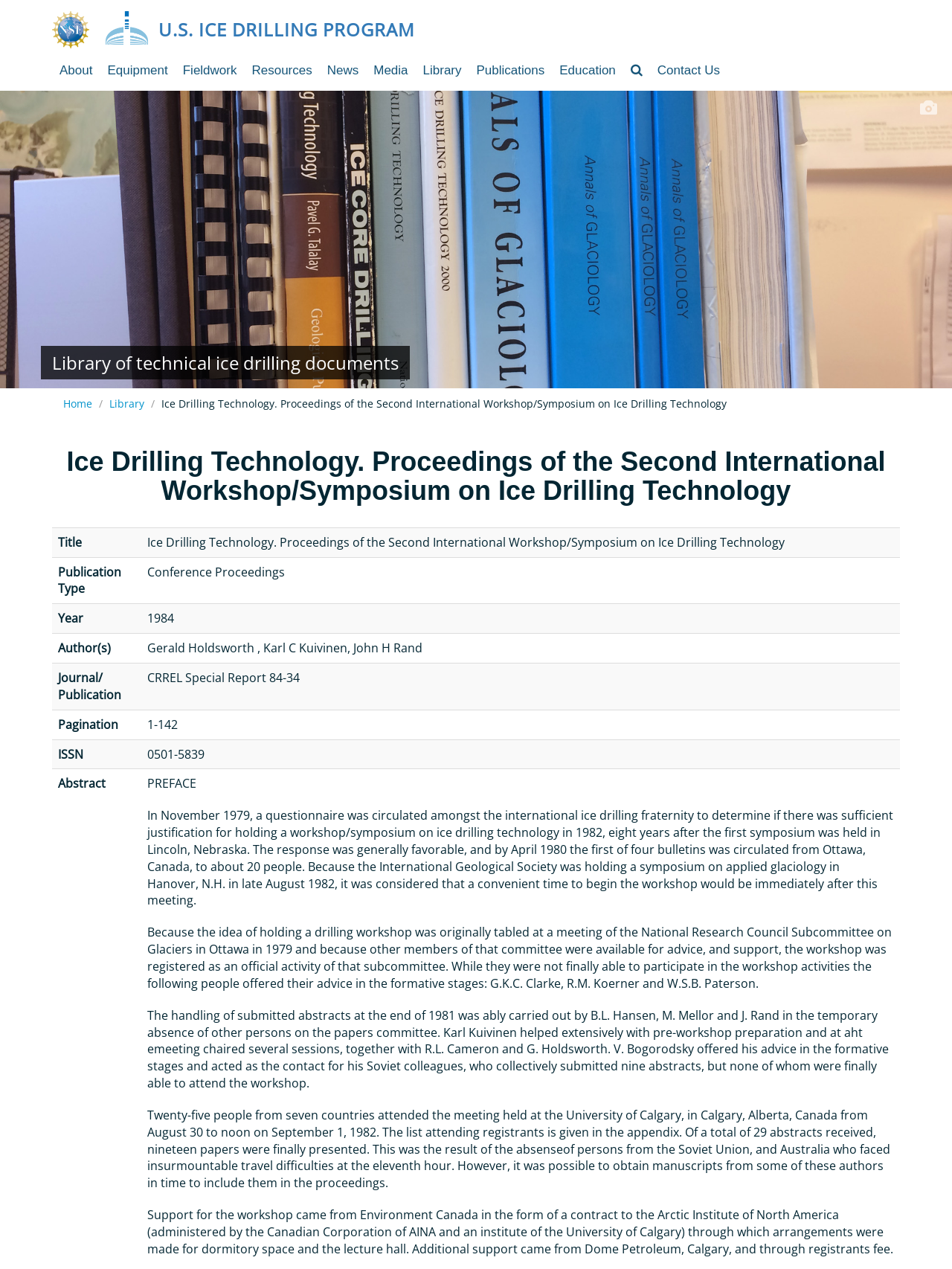Please mark the bounding box coordinates of the area that should be clicked to carry out the instruction: "Go to 'Home' page".

[0.066, 0.312, 0.097, 0.324]